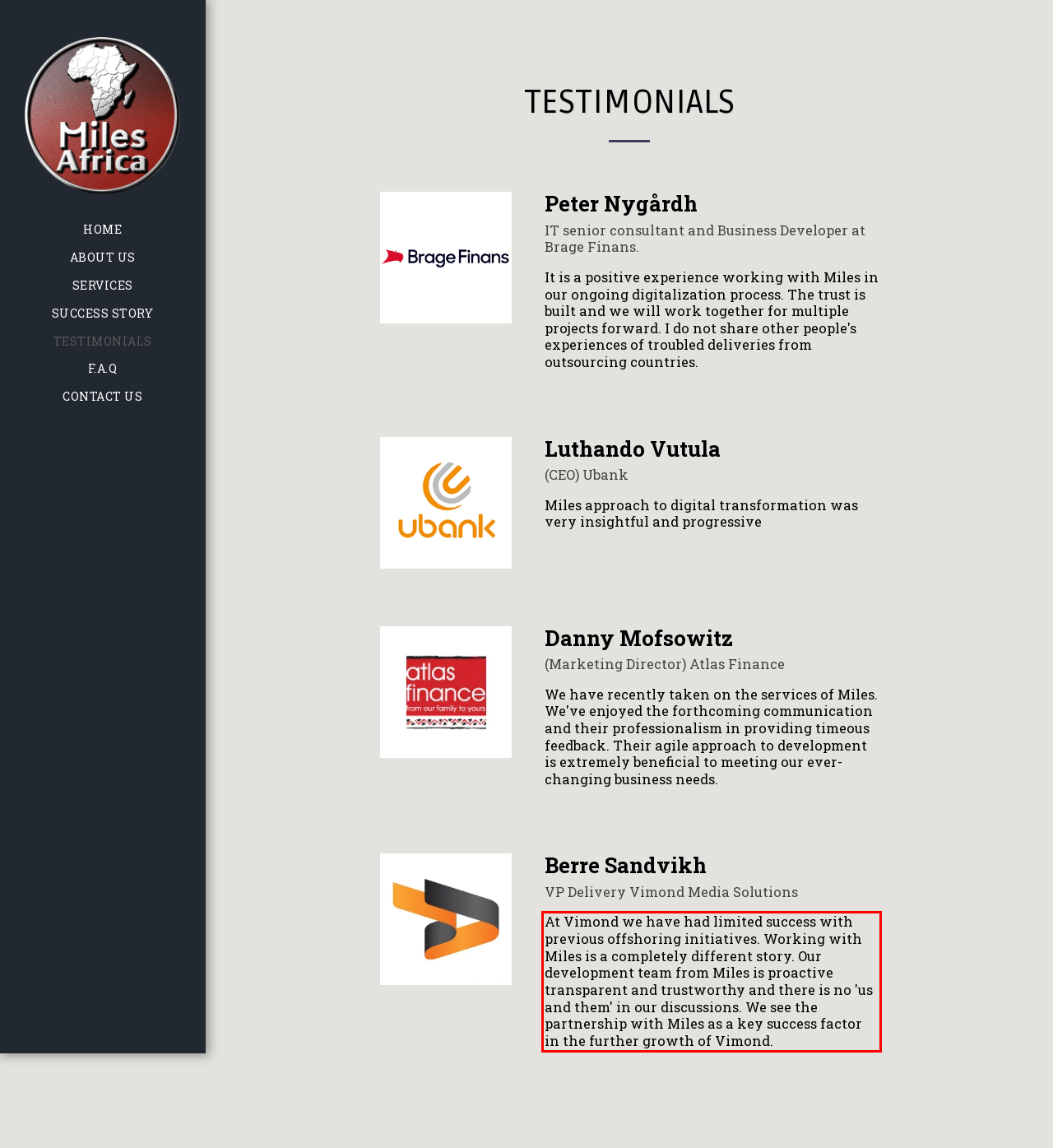You have a screenshot of a webpage with a UI element highlighted by a red bounding box. Use OCR to obtain the text within this highlighted area.

At Vimond we have had limited success with previous offshoring initiatives. Working with Miles is a completely different story. Our development team from Miles is proactive transparent and trustworthy and there is no 'us and them' in our discussions. We see the partnership with Miles as a key success factor in the further growth of Vimond.